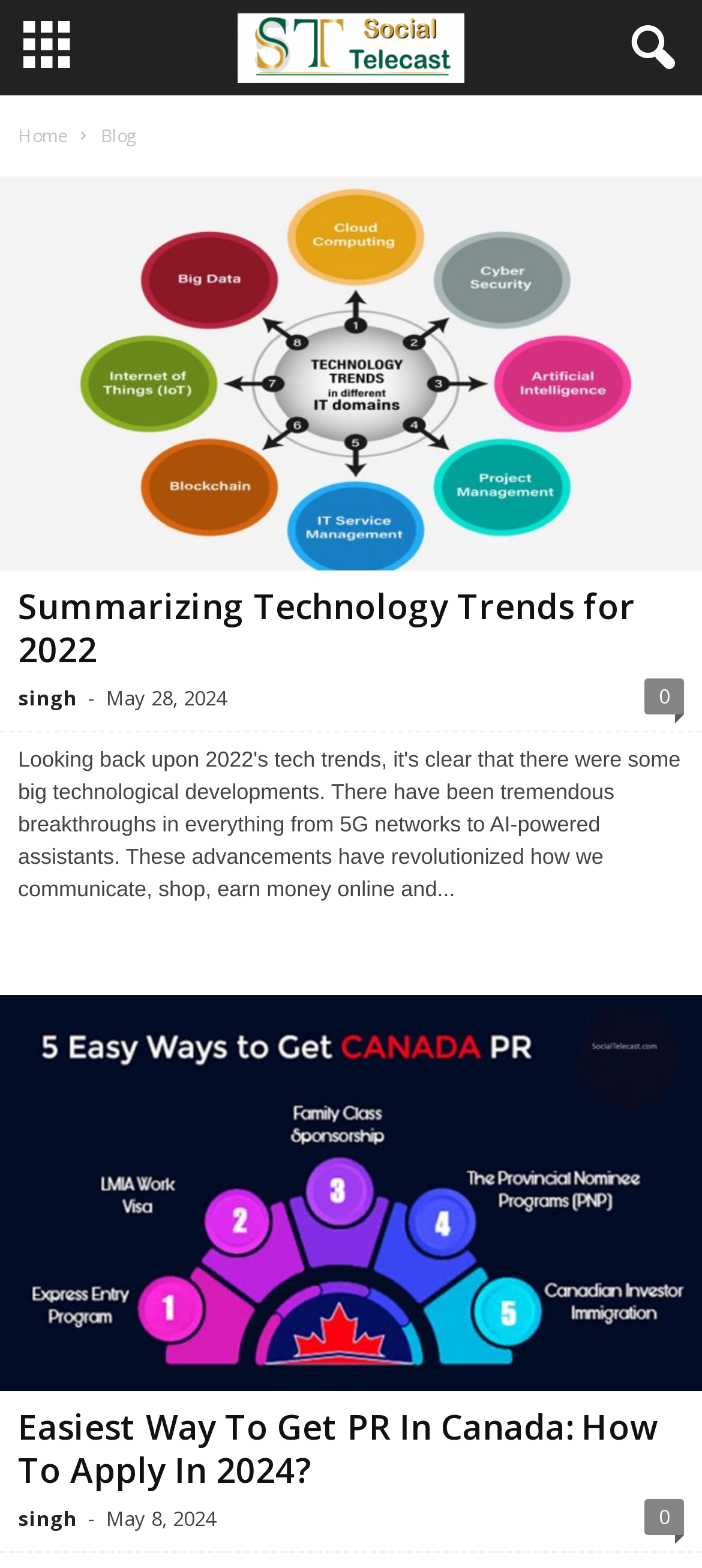Provide an in-depth caption for the webpage.

The webpage is titled "Social Telecast -" and appears to be a blog or news website. At the top, there is a navigation menu with links to "Home" and "Blog". Below the navigation menu, there is a large section that takes up most of the page, containing two articles.

The first article is titled "Summarizing Technology Trends for 2022" and has a link with the same title. The article has a brief summary or introduction, accompanied by an image. The author's name, "singh", is mentioned, along with the date "May 28, 2024". There is also a link to comments or interactions, indicated by the number "0".

The second article is titled "Easiest Way To Get PR In Canada: How To Apply In 2024?" and also has a link with the same title. Similar to the first article, it has a brief summary or introduction, accompanied by an image. The author's name, "singh", is mentioned again, along with the date "May 8, 2024". There is also a link to comments or interactions, indicated by the number "0".

Both articles are positioned vertically, with the first article above the second article. The navigation menu and article sections are aligned to the left side of the page, with some empty space on the right side.